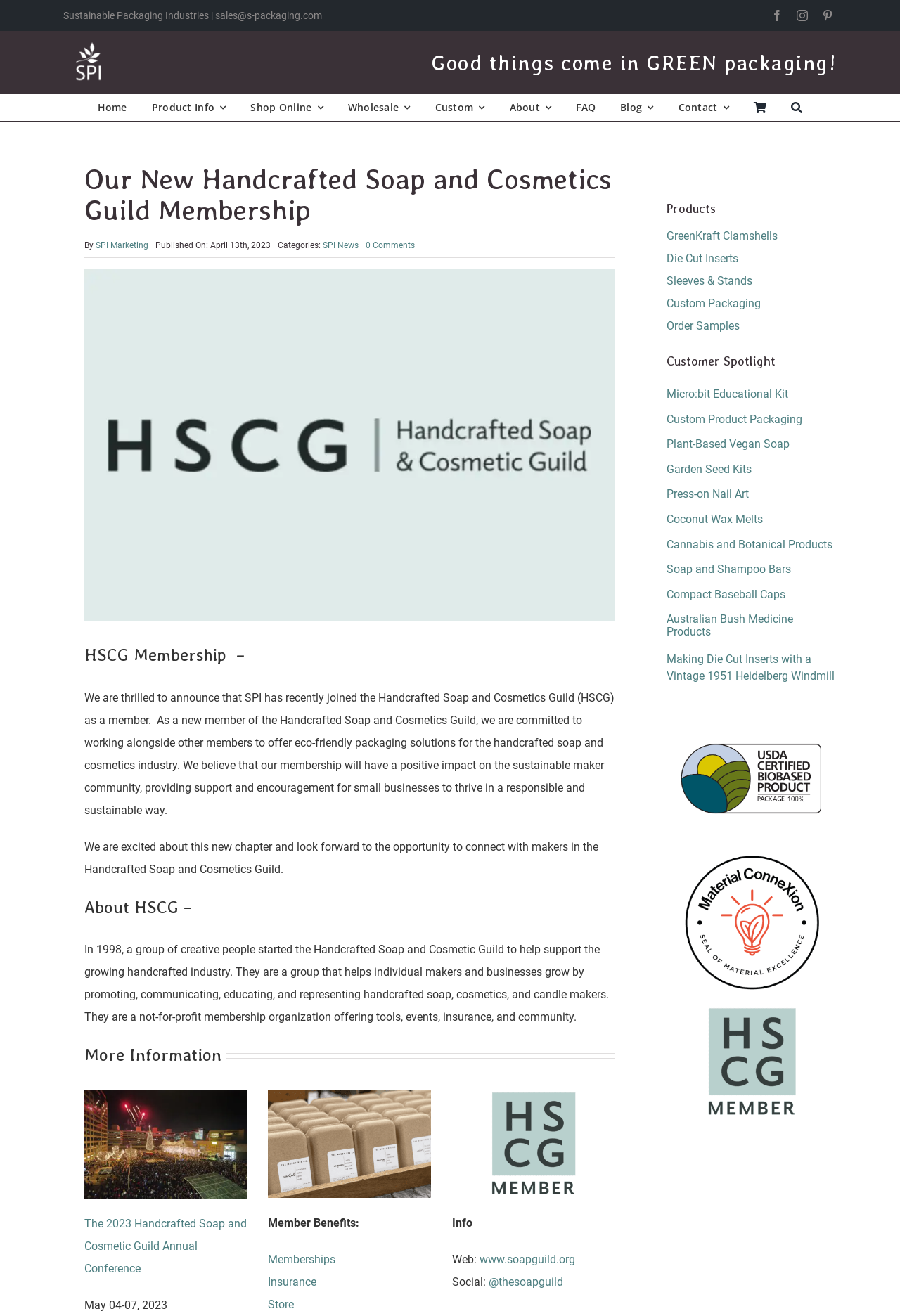Look at the image and answer the question in detail:
What is the name of the educational kit mentioned on the webpage?

The educational kit is mentioned in the 'Customer Spotlight' section, where it says 'Micro:bit Educational Kit'.